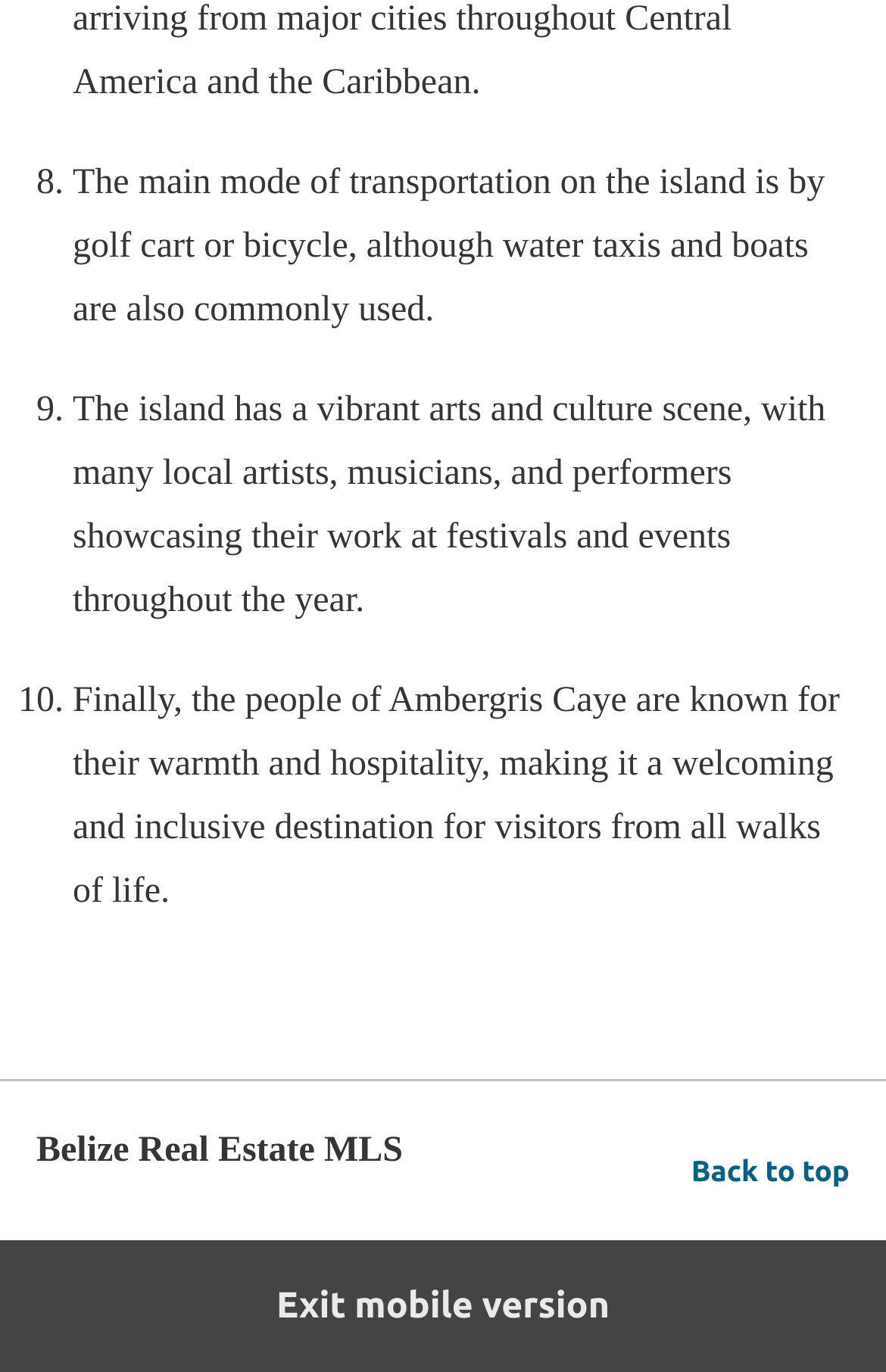How many list items are there?
Look at the image and answer the question using a single word or phrase.

3